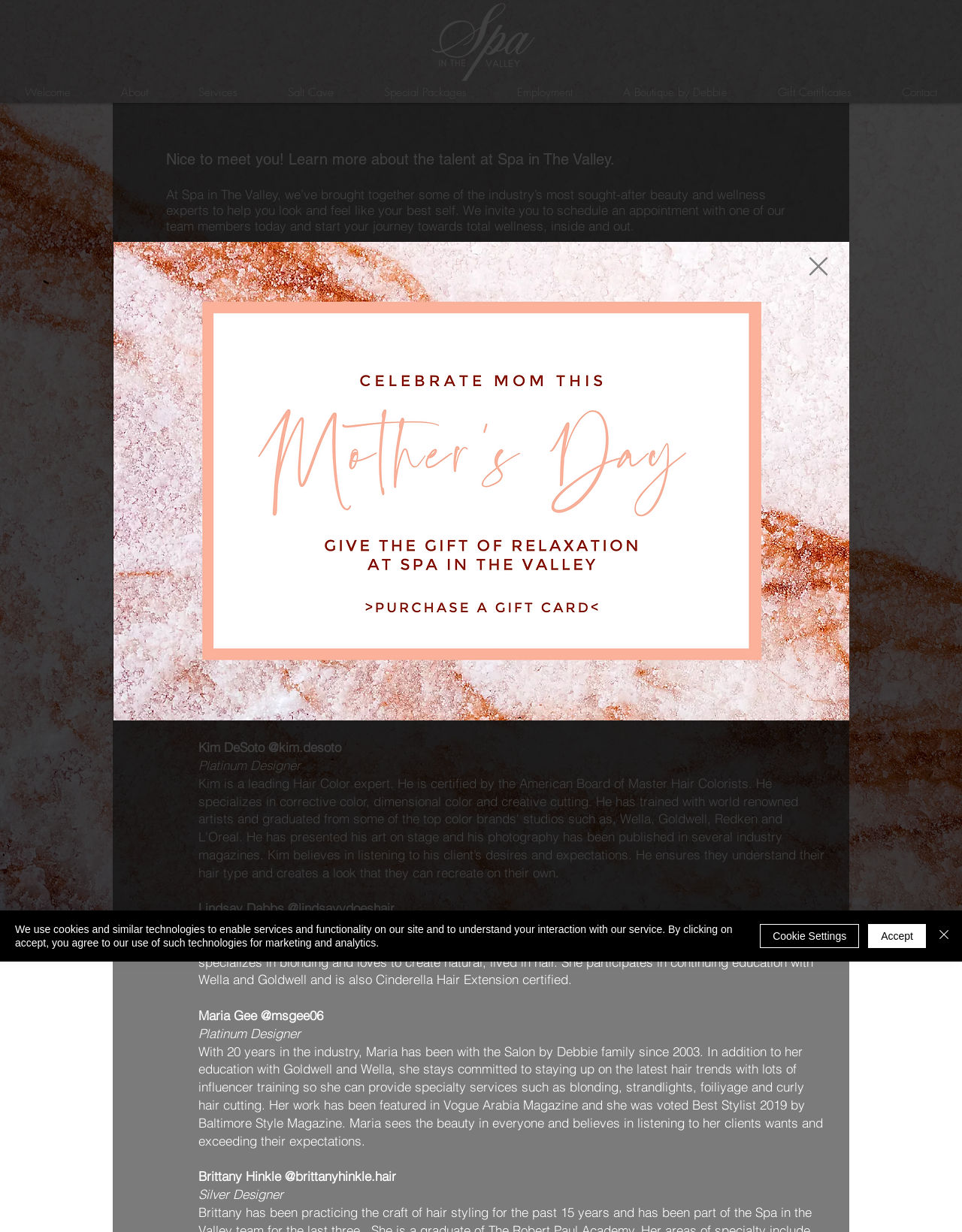Kindly respond to the following question with a single word or a brief phrase: 
What is the purpose of the 'Back to site' button?

To go back to the main site